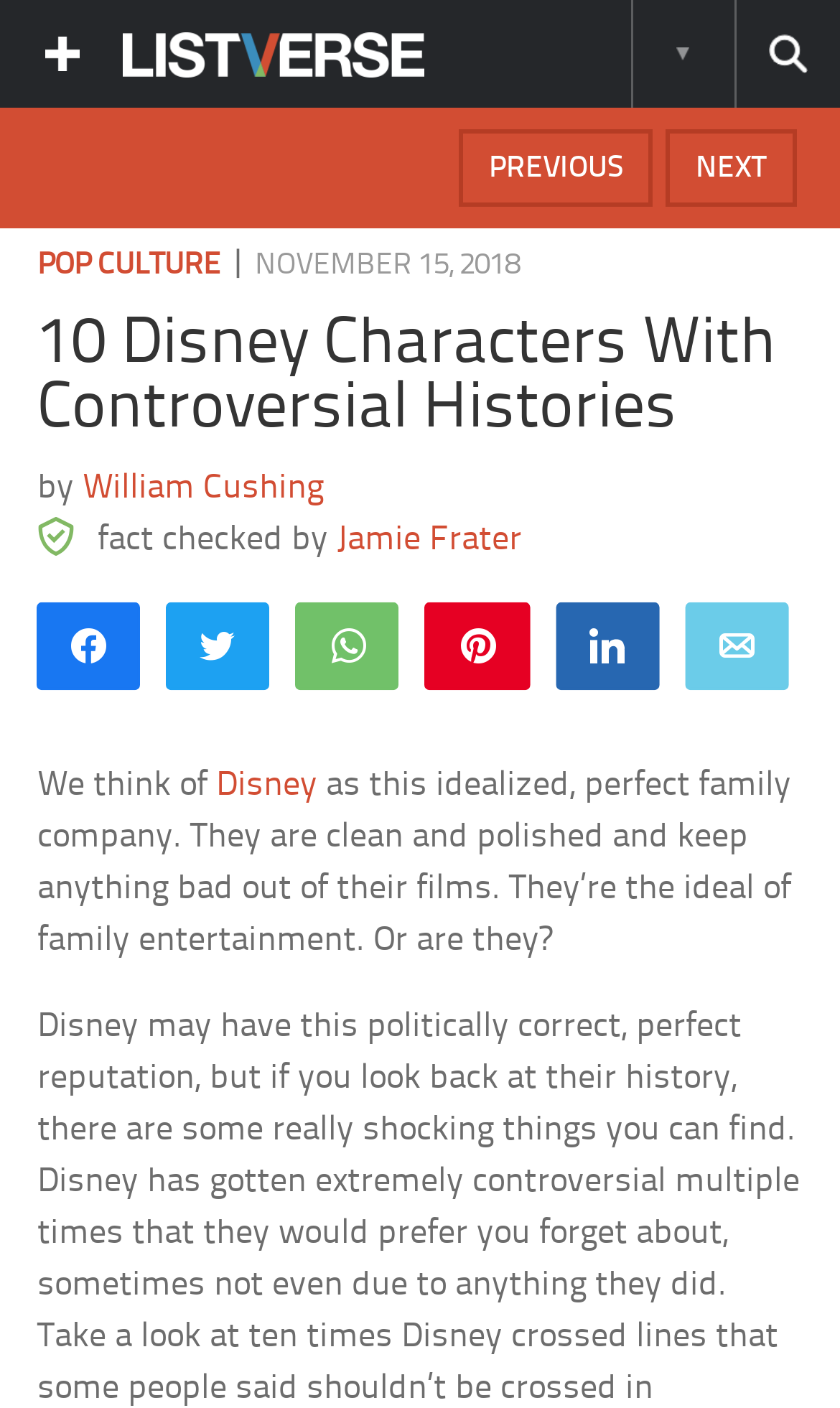Generate a comprehensive description of the webpage.

This webpage is an article titled "10 Disney Characters With Controversial Histories" from Listverse. At the top, there is a navigation section with links to "Search this site", "Show More Information", and "Show Mobile Navigation". The Listverse logo is also present in this section. 

Below the navigation section, there are links to navigate to the next or previous article. On the left side, there are categories including "POP CULTURE" and a timestamp "NOVEMBER 15, 2018". The main title of the article is "10 Disney Characters With Controversial Histories" and it is followed by the author's name "William Cushing" and a fact-checked by "Jamie Frater" section.

On the top-right side, there are social media sharing links including "k Share", "N Tweet", "T WhatsApp", "A Pin", "s Share", and "i Email". Below these links, there is a "SHARES" label. 

The main content of the article starts with a paragraph that discusses the idealized image of Disney as a perfect family company. The text mentions that Disney is known for keeping anything bad out of their films and being the ideal of family entertainment, but questions whether this is truly the case.